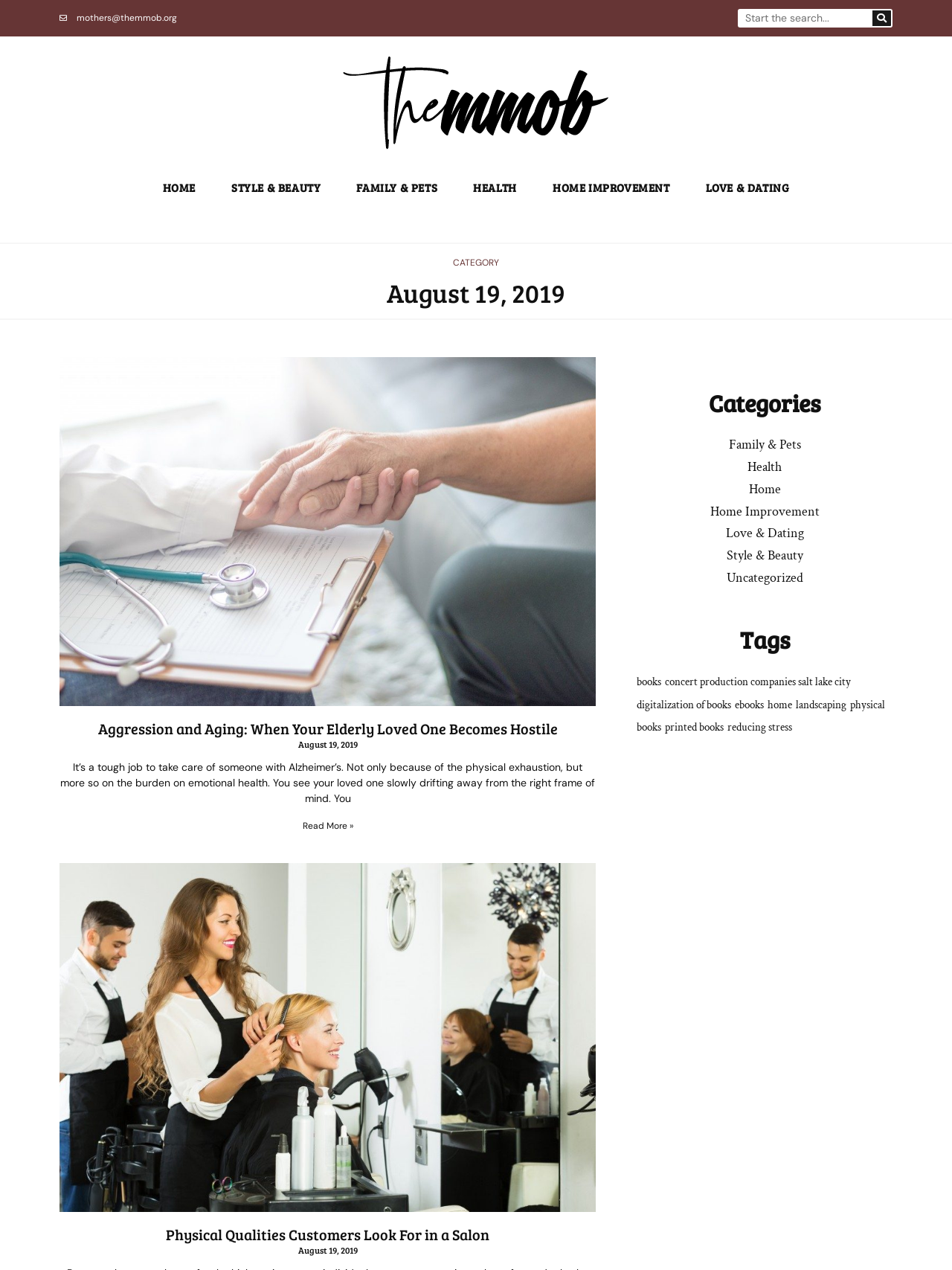Identify the bounding box for the described UI element. Provide the coordinates in (top-left x, top-left y, bottom-right x, bottom-right y) format with values ranging from 0 to 1: Terms of Use

None